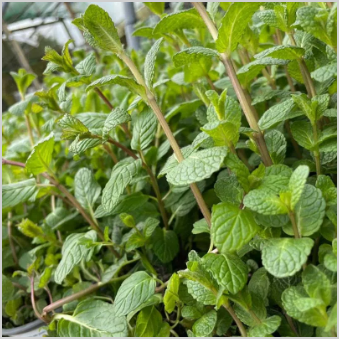Using the elements shown in the image, answer the question comprehensively: What is the purpose of mint plants?

According to the caption, mint plants are known for their invigorating aroma and versatility in culinary applications, making them essential for various dishes and beverages.